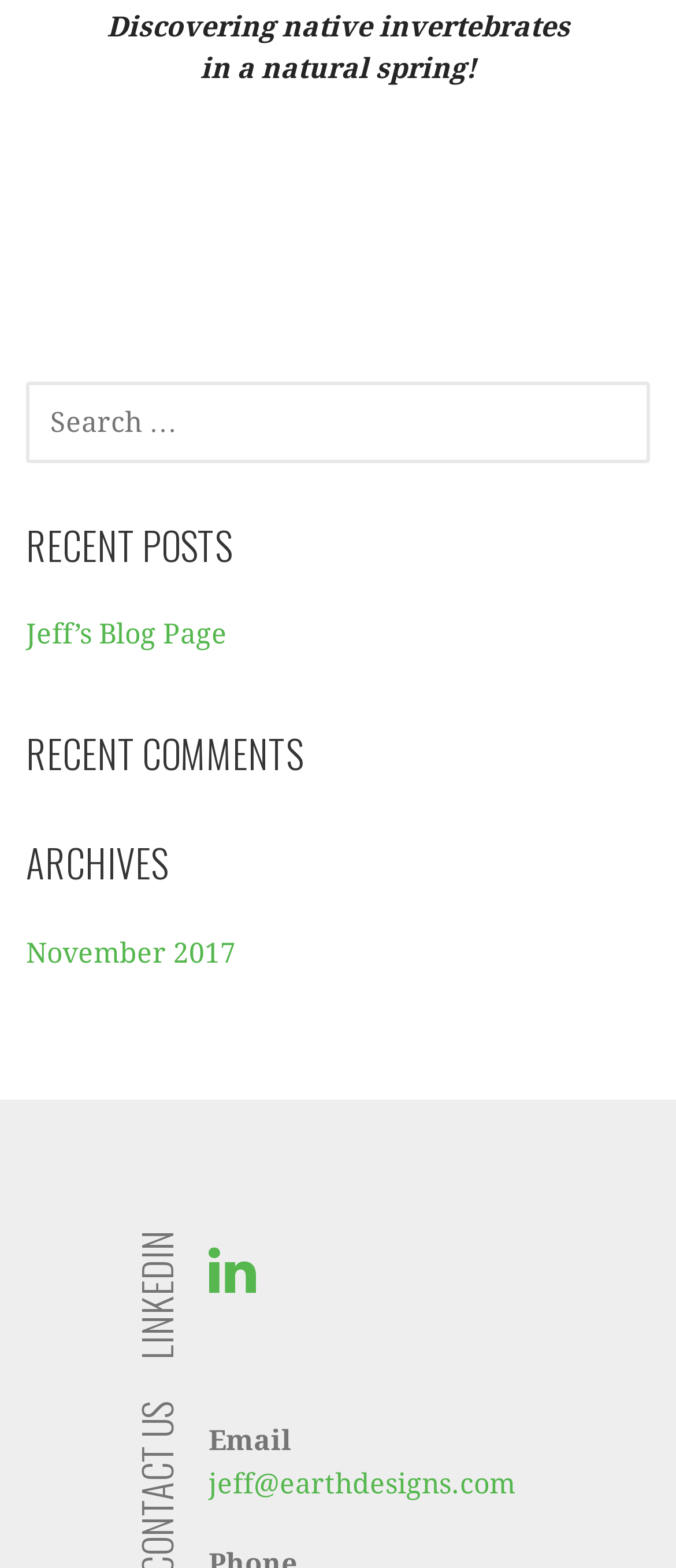Given the description of a UI element: "Jeff’s Blog Page", identify the bounding box coordinates of the matching element in the webpage screenshot.

[0.038, 0.394, 0.336, 0.415]